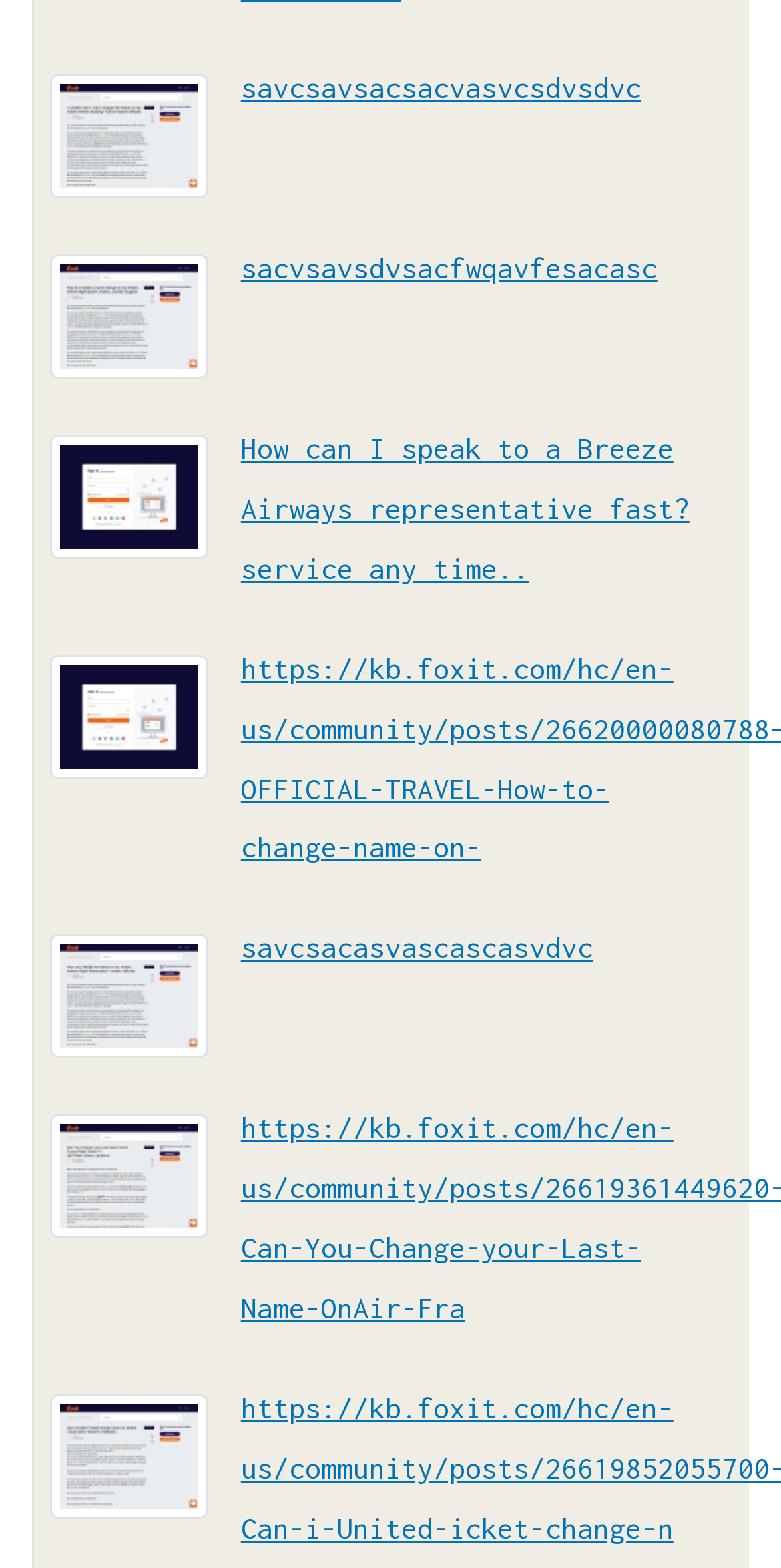Respond with a single word or phrase to the following question: What is the purpose of the webpage?

Provide customer support